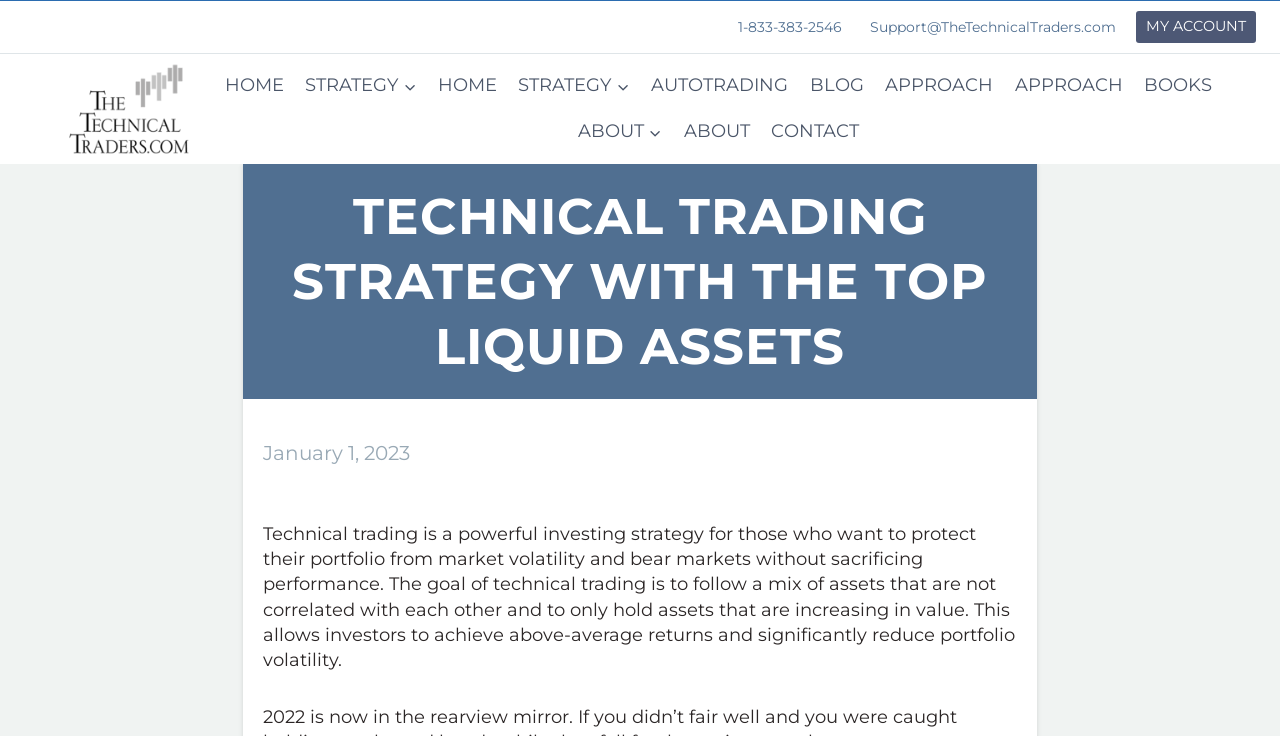What is the date mentioned on the webpage?
Provide an in-depth and detailed explanation in response to the question.

I found the date by looking at the time element on the webpage, which contains a static text with the date 'January 1, 2023'.